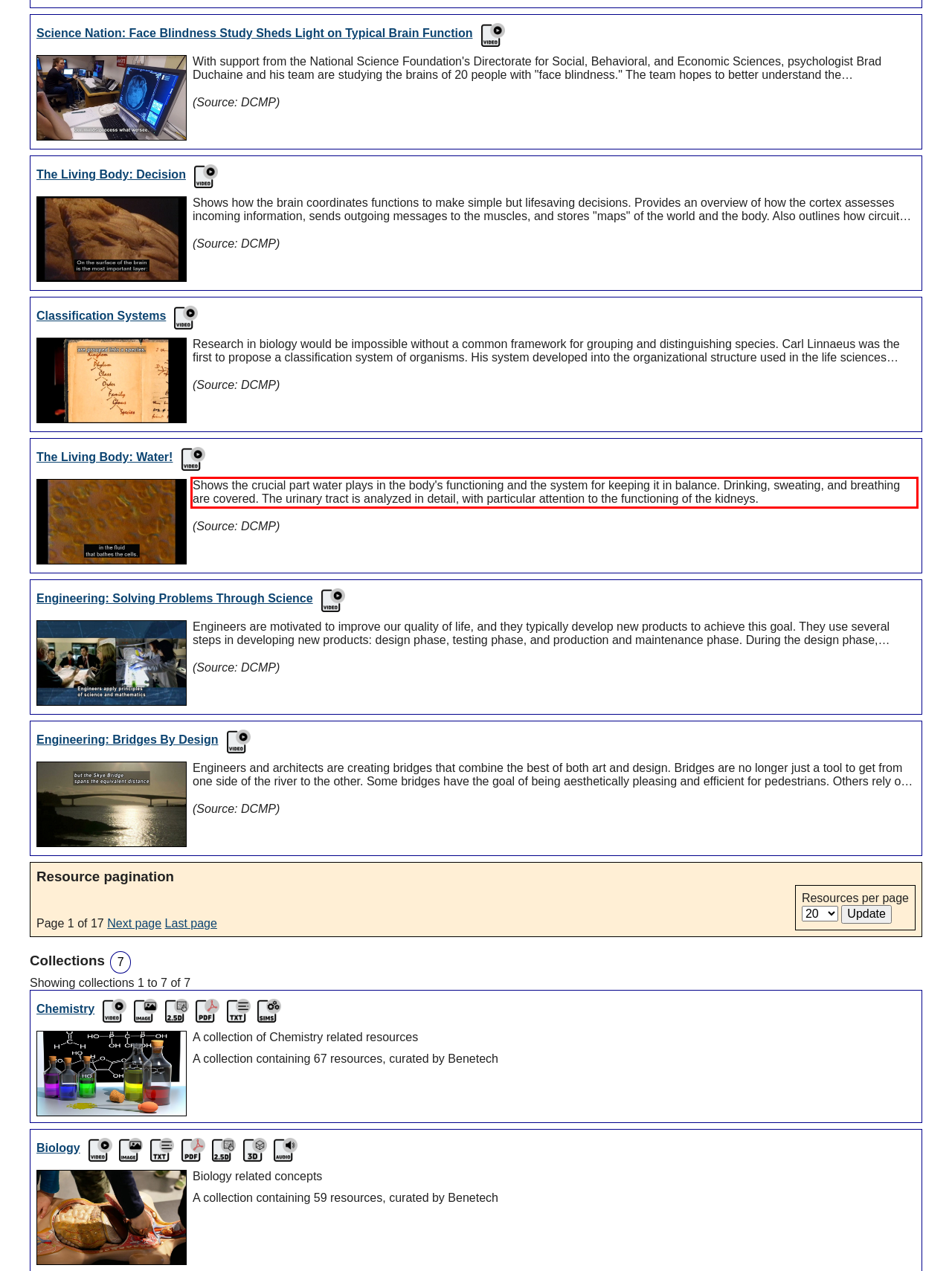Perform OCR on the text inside the red-bordered box in the provided screenshot and output the content.

Shows the crucial part water plays in the body's functioning and the system for keeping it in balance. Drinking, sweating, and breathing are covered. The urinary tract is analyzed in detail, with particular attention to the functioning of the kidneys.